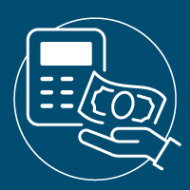Provide a one-word or brief phrase answer to the question:
What is the purpose of the calculator in the image?

To symbolize budget efficiency